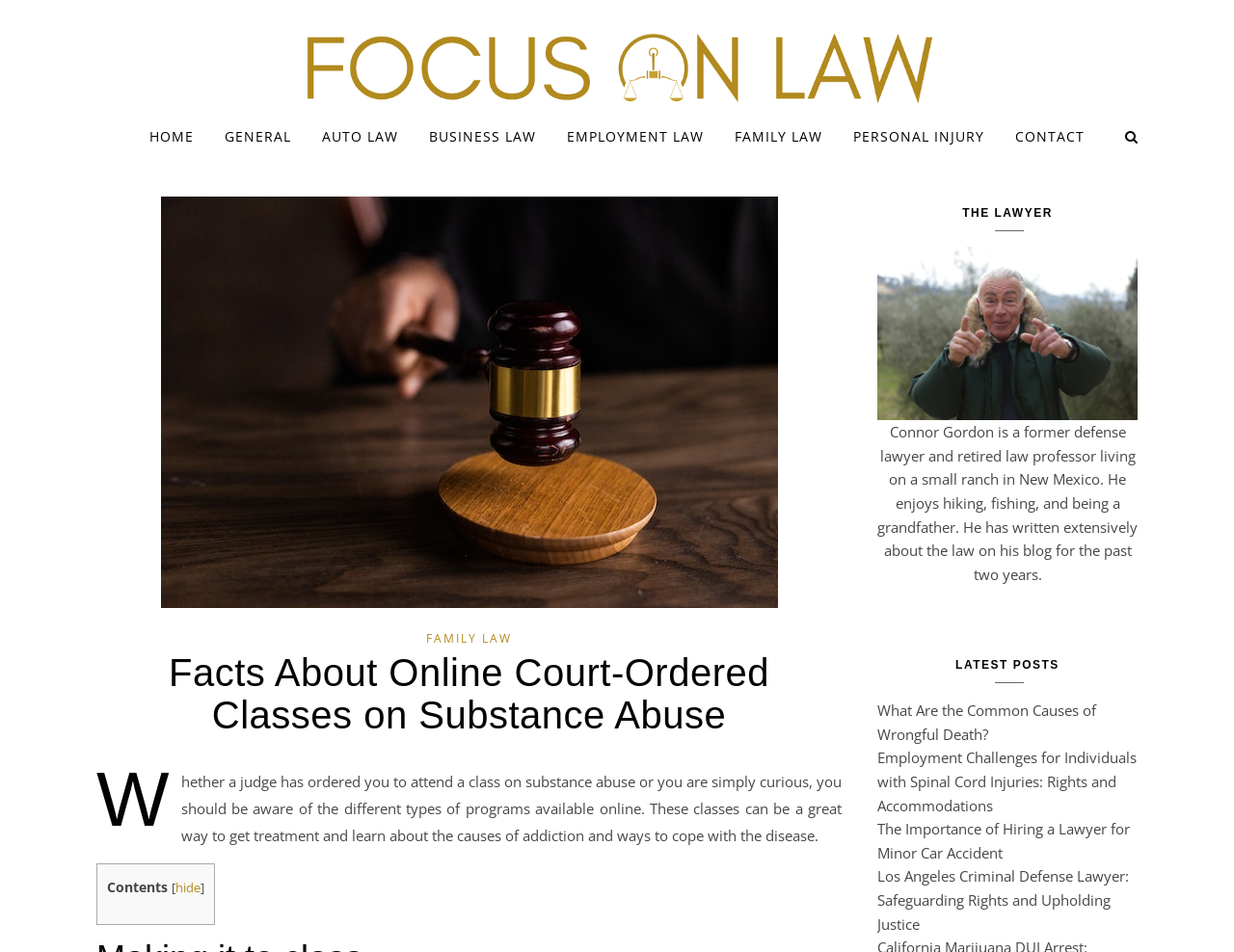Generate a thorough caption detailing the webpage content.

This webpage is about online court-ordered classes on substance abuse, specifically focusing on the different types of programs available. At the top, there is a logo of "FocusOnLaw" with a link to the homepage, accompanied by a navigation menu with links to various law-related categories such as "HOME", "GENERAL", "AUTO LAW", "BUSINESS LAW", and more.

Below the navigation menu, there is a large image related to the topic of substance abuse. Above this image, there is a header section with a link to "FAMILY LAW" and a heading that reads "Facts About Online Court-Ordered Classes on Substance Abuse".

The main content of the webpage starts with a paragraph of text that explains the importance of being aware of the different types of online programs available for substance abuse treatment. This is followed by a table of contents with a link to "hide" or "show" the contents.

On the right side of the page, there is a section about the author, Connor Gordon, a former defense lawyer and retired law professor, with a brief bio and a photo. Below this section, there are links to the author's latest blog posts, including topics such as wrongful death, employment challenges for individuals with spinal cord injuries, and the importance of hiring a lawyer for minor car accidents.

Overall, the webpage is well-organized and easy to navigate, with clear headings and concise text that provides valuable information on online court-ordered classes on substance abuse.